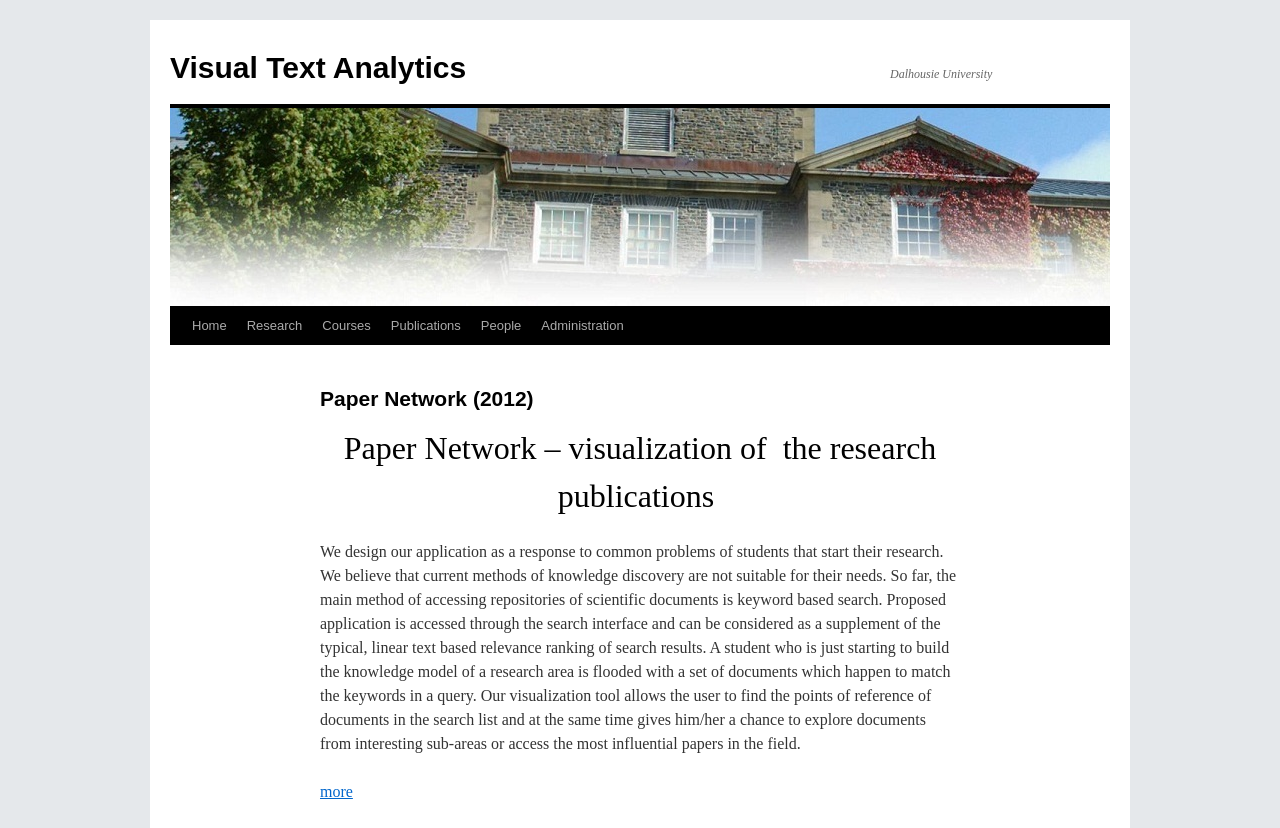Highlight the bounding box coordinates of the element you need to click to perform the following instruction: "View Research."

[0.185, 0.371, 0.244, 0.417]